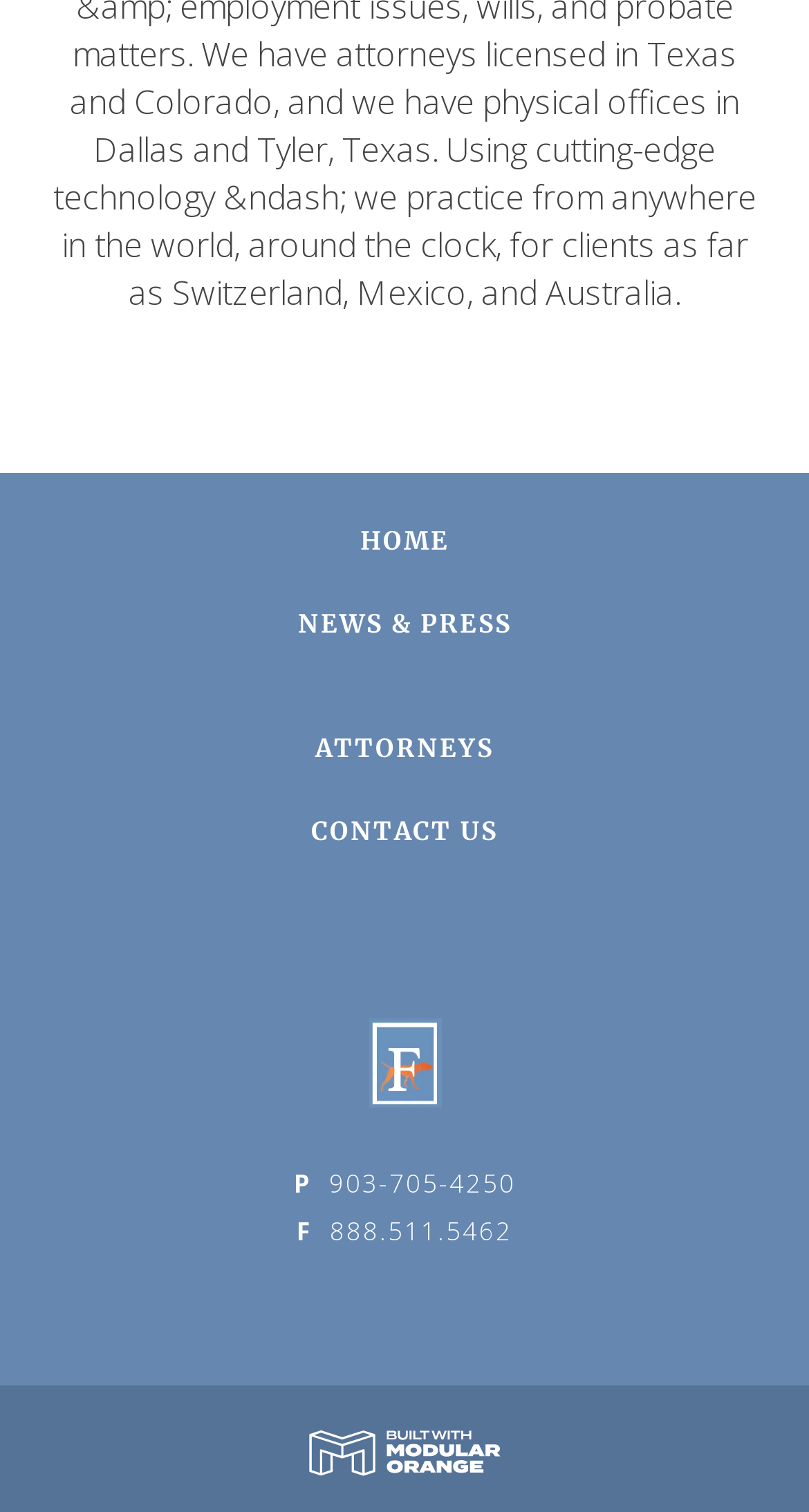What is the last link at the bottom? Please answer the question using a single word or phrase based on the image.

Designed and Built on Modular Orange